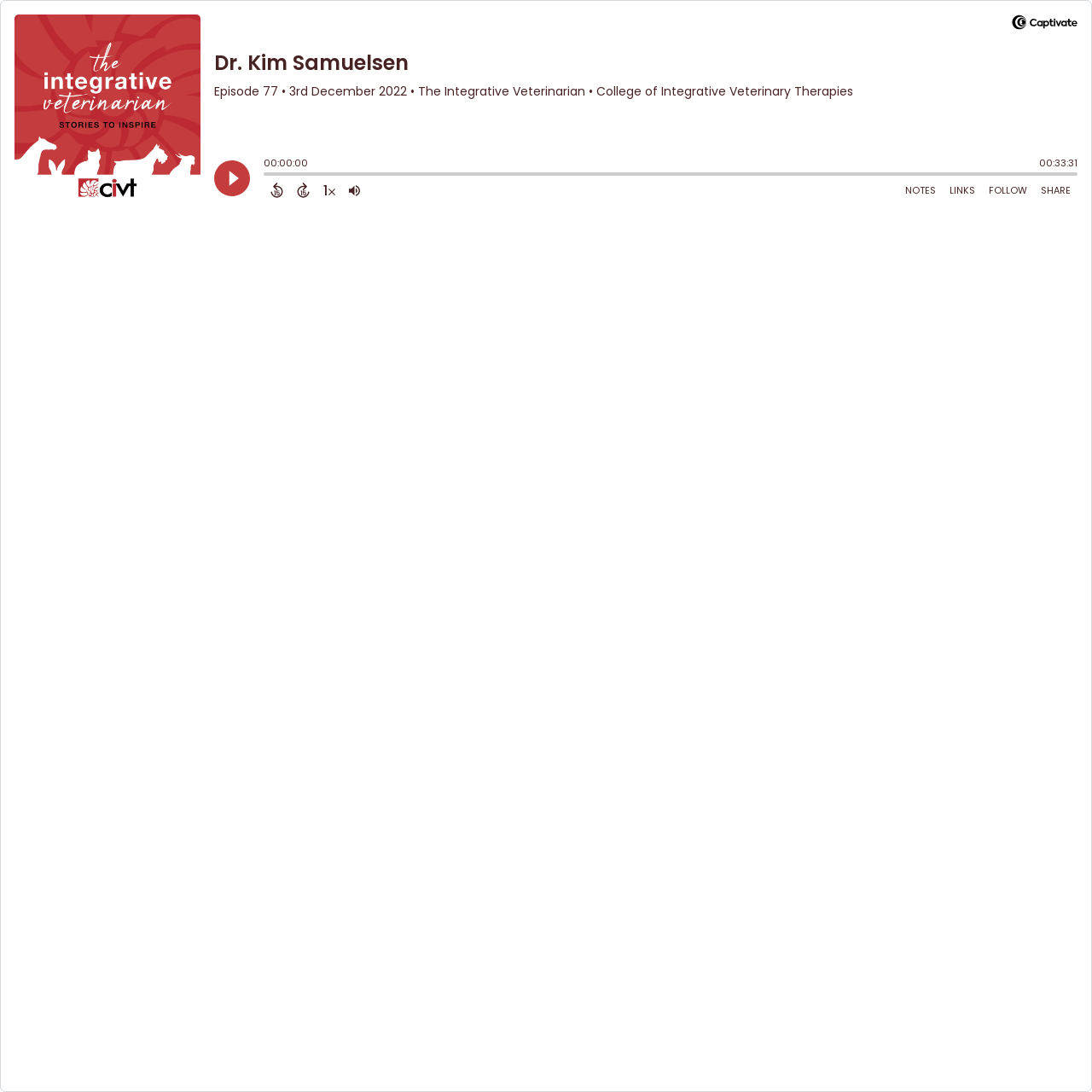Provide an in-depth description of the elements and layout of the webpage.

This webpage is about a podcast called "The Integrative Veterinarian" hosted by Dr. Kim Samuelsen. At the top, there is a link and an image, likely a logo or icon, on the right side. Below that, there is a larger image, which is the artwork for the podcast.

On the left side, there is a section with text "Dr. Kim Samuelsen" followed by "Episode 77" and the date "3rd December 2022". Next to the episode title, there is a bullet point and a longer text describing the episode and the college of integrative veterinary therapies.

Below this section, there is a play button with an image inside, and next to it, there is a current timestamp display showing "00:00:00". On the right side, there is a display showing the episode length, "00:33:31".

Underneath, there is a horizontal slider, likely for seeking through the episode. There are also several buttons, including "Back 15 Seconds", "Forward 15 Seconds", "Change audio speed to 1.5 times", "Adjust volume", "Open Shownotes", "Open Links", "Follow Podcast", and "Share Episode". Each button has an image inside, and some of them have additional text labels. The buttons are arranged in a row, with the "Open Shownotes" button on the left and the "Share Episode" button on the right.